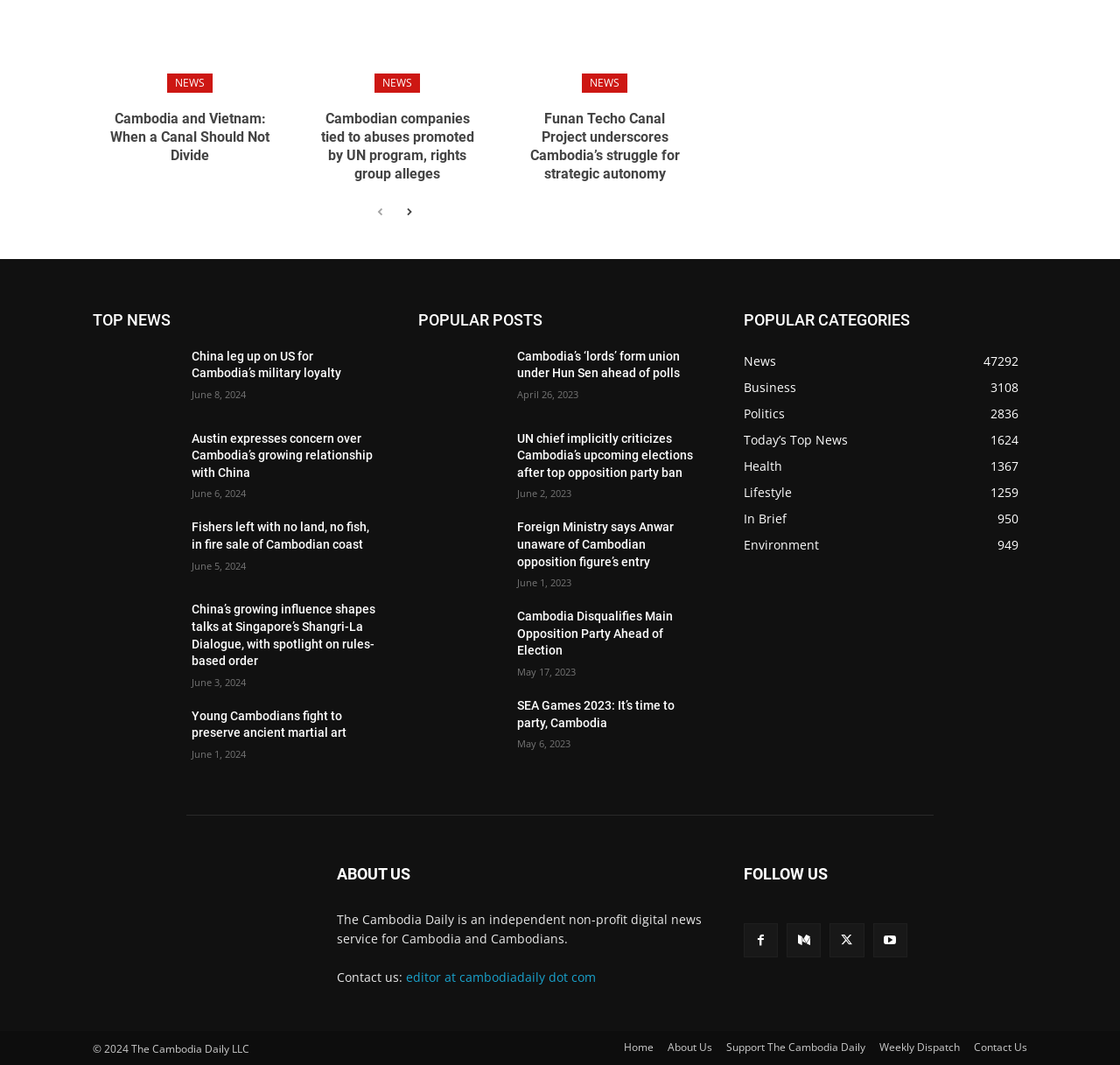What is the title of the first news article?
Please provide a single word or phrase based on the screenshot.

Cambodia and Vietnam: When a Canal Should Not Divide